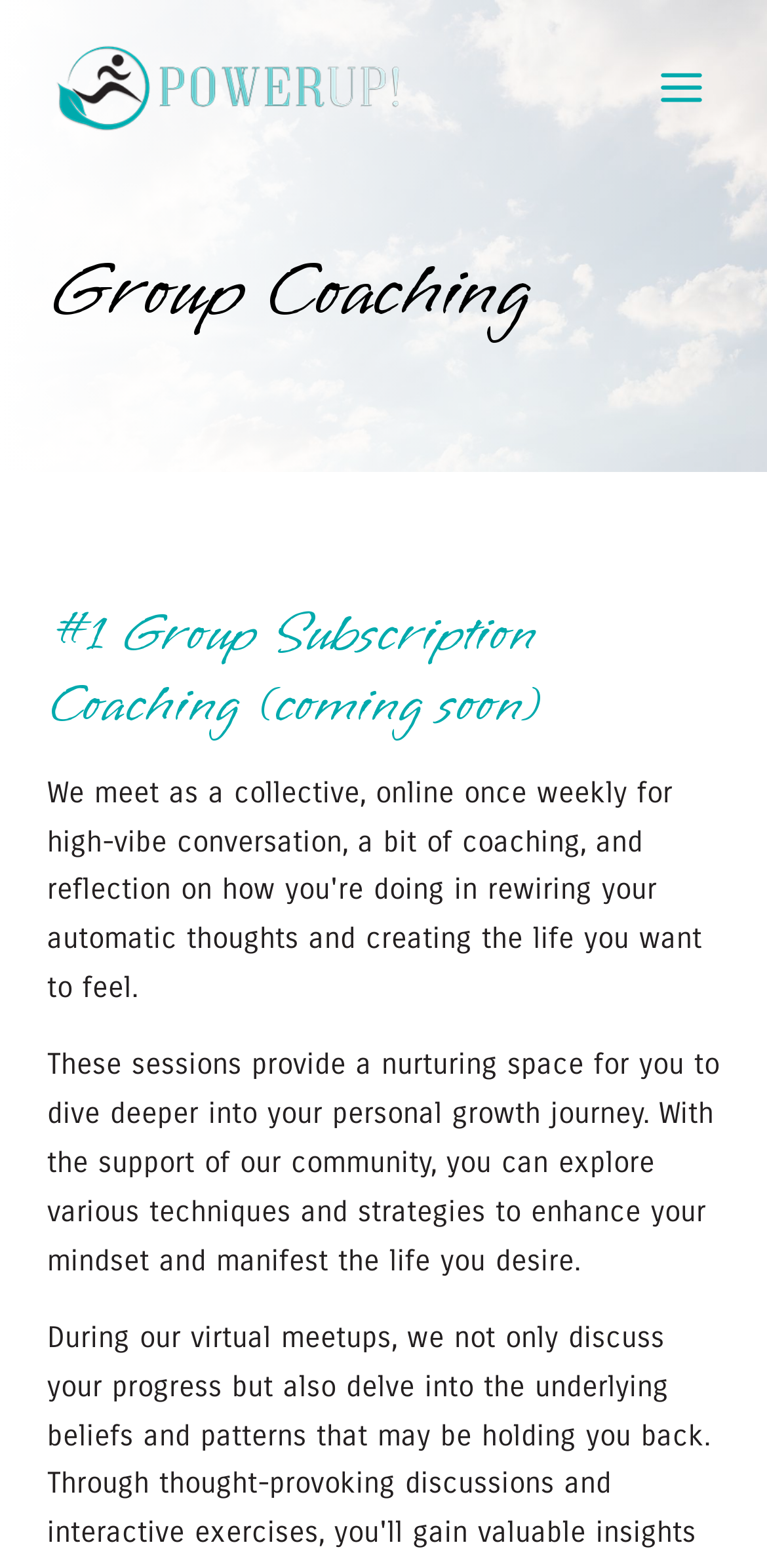Using the information from the screenshot, answer the following question thoroughly:
What is the name of the coaching service?

I found the answer by looking at the top-left corner of the webpage, where I saw a link with the text 'Power Up Coach' and an image with the same name. This suggests that 'Power Up Coach' is the name of the coaching service.